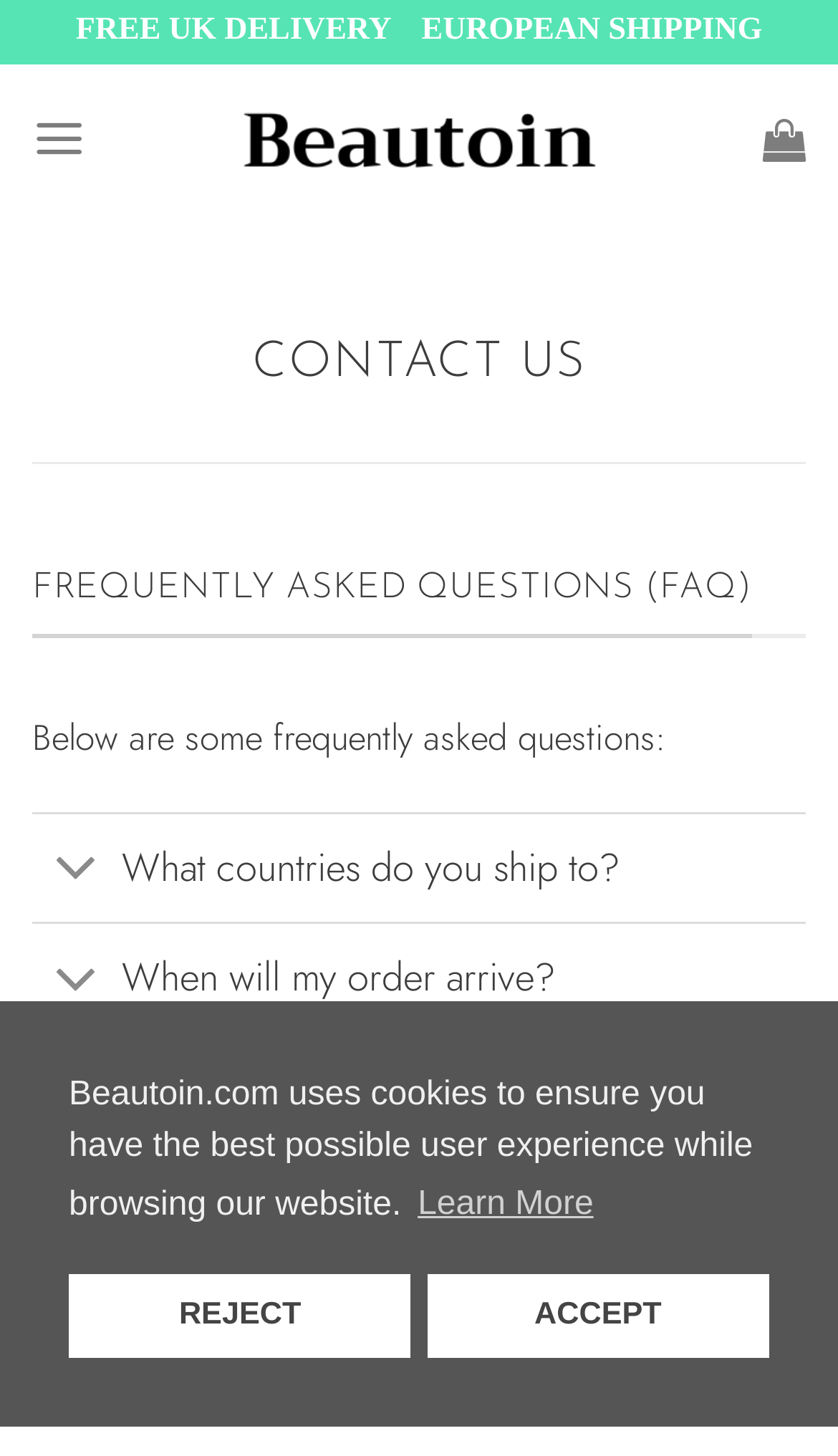Generate an in-depth caption that captures all aspects of the webpage.

The webpage is titled "Contact Us - Beautoin.com" and has a prominent header section with two static text elements, "FREE UK DELIVERY" and "EUROPEAN SHIPPING", positioned side by side near the top left corner of the page. Below this header, there is a link labeled "New" with an accompanying image, situated roughly in the middle of the page width.

To the left of the "New" link, there is a menu link labeled "Menu" that controls the main menu. On the right side of the page, there is a link with an icon, which when clicked, reveals a heading "CONTACT US" followed by a horizontal separator line. Below the separator, there is another heading "FREQUENTLY ASKED QUESTIONS (FAQ)" and a static text element that introduces the FAQ section.

The FAQ section consists of four accordion-style links, each labeled with a question, such as "What countries do you ship to?" or "When will my order arrive?". Each link has a toggle button to expand or collapse the answer. These links are stacked vertically, taking up a significant portion of the page's content area.

At the bottom of the page, there is a dialog box related to cookie consent, which contains a static text element explaining the use of cookies on the website. The dialog box has three buttons: "cookies - Learn More", "REJECT cookies", and "ACCEPT cookies", arranged horizontally near the bottom of the page.